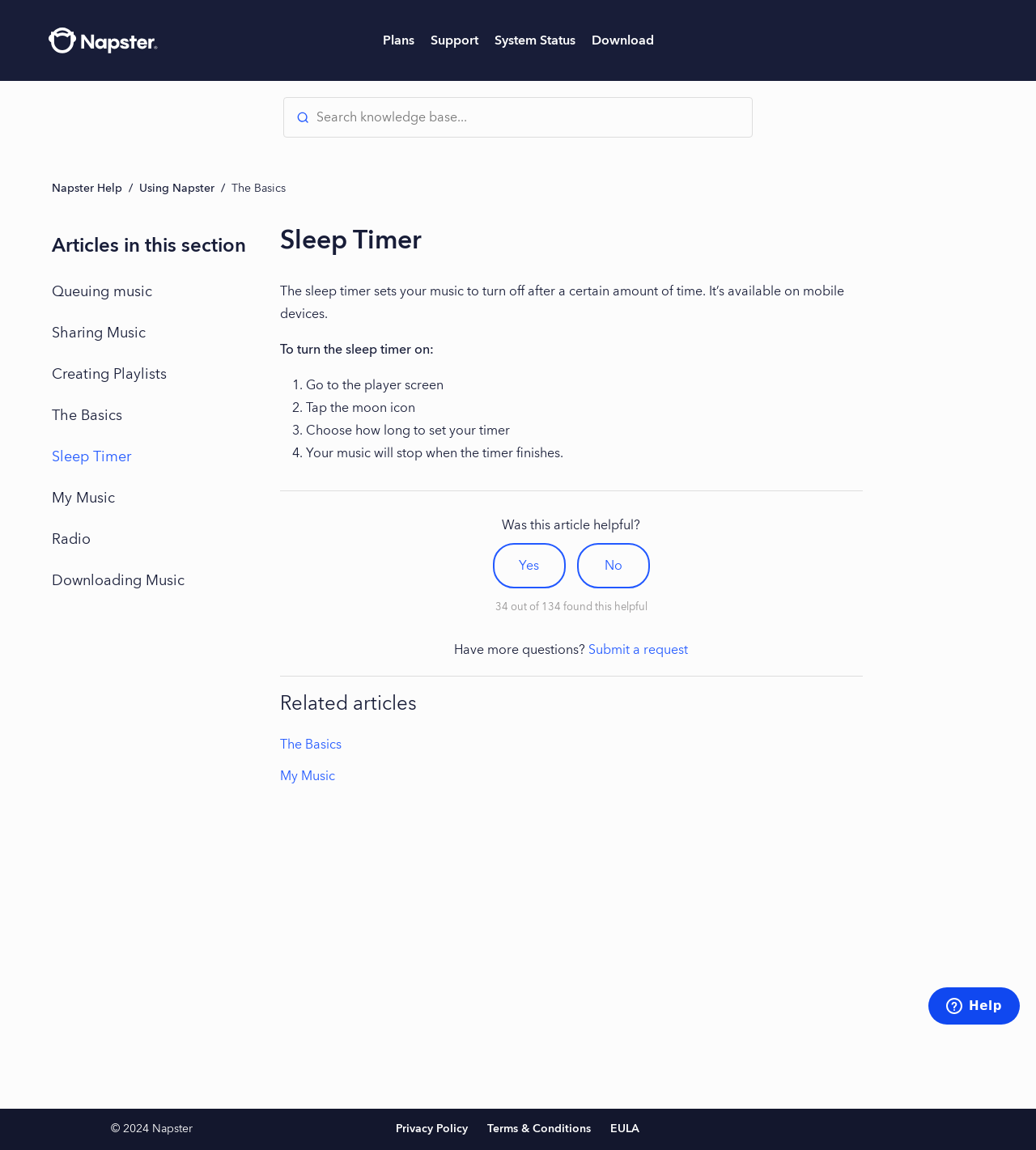Locate the coordinates of the bounding box for the clickable region that fulfills this instruction: "Click on California Cannabis".

None